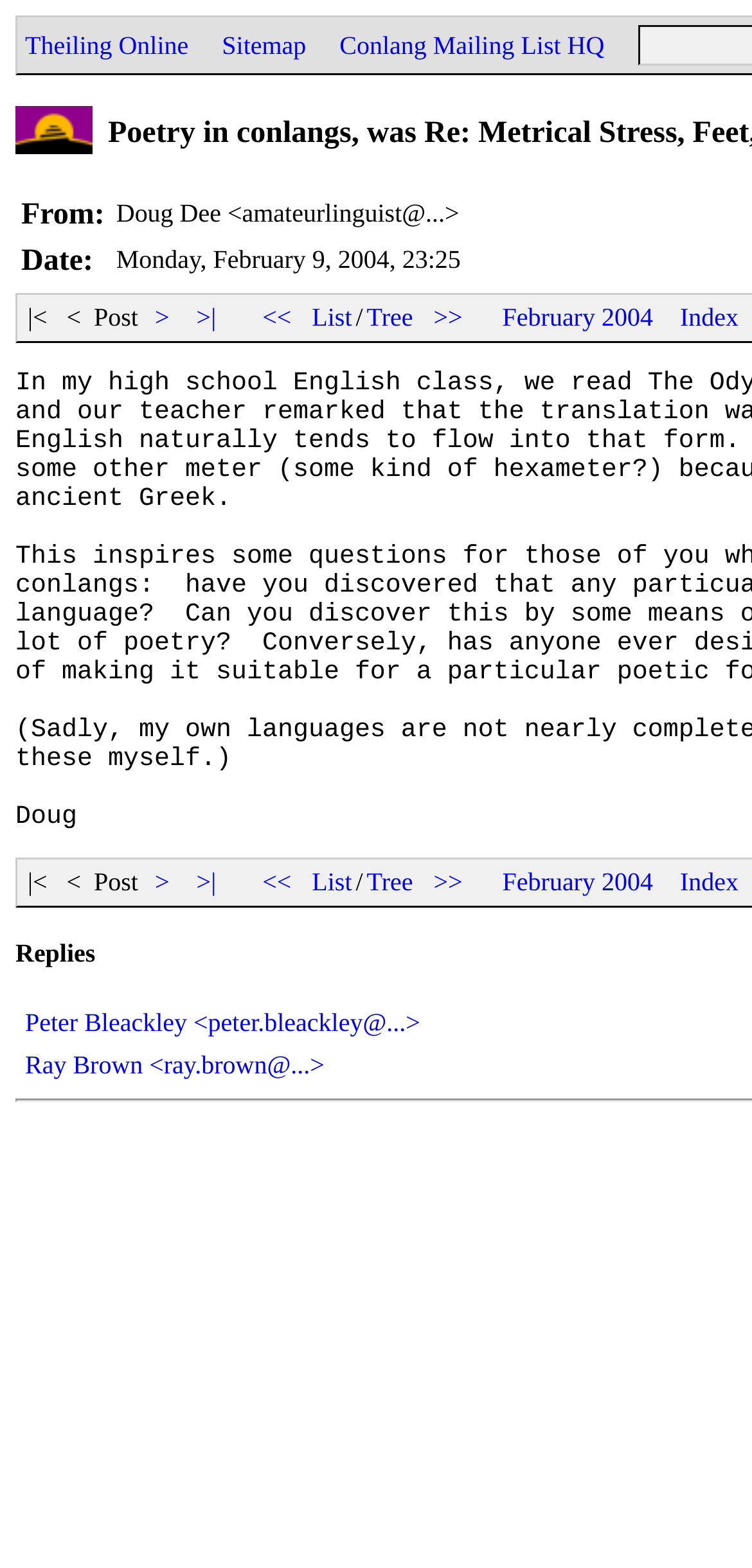Provide an in-depth caption for the webpage.

This webpage appears to be a discussion forum or mailing list archive, with a focus on conlanging (constructed languages). The page is divided into several sections.

At the top, there are four links: "Theiling Online", "Sitemap", "Conlang Mailing List HQ", and a blank space. Below this, there is a table with two rows, displaying information about the post, including the author "Doug Dee" and the date "Monday, February 9, 2004, 23:25".

In the middle of the page, there are two identical sets of links and text, one above the other. Each set contains links to "List", "Tree", and "Index", as well as a link to "February 2004" and some navigation links ("<", ">", "<<", and ">>"). These links are separated by vertical bars and spaces.

At the bottom of the page, there is a table with two rows, displaying a list of names and email addresses, including "Peter Bleackley" and "Ray Brown". Each name and email address is a link.